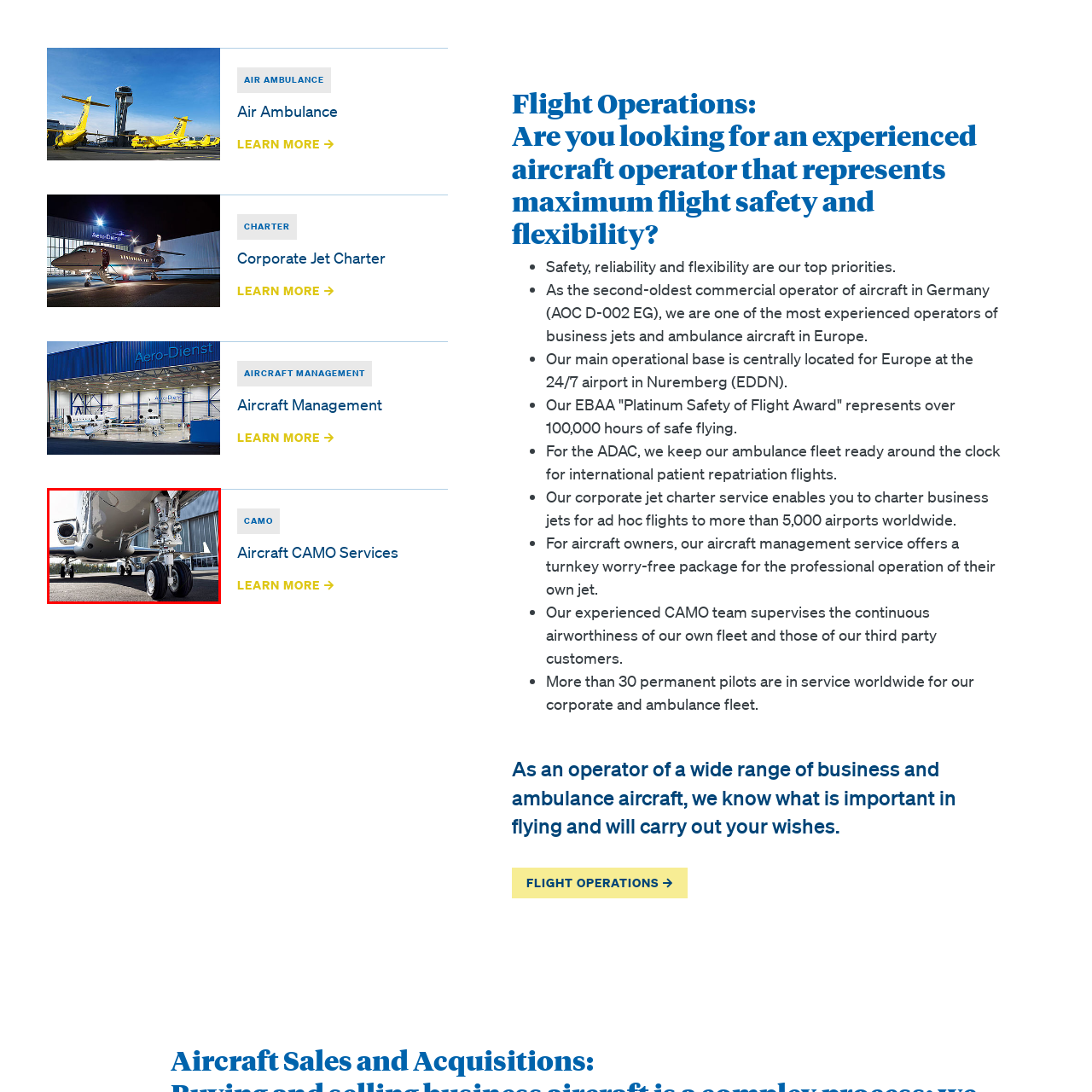Focus on the image enclosed by the red outline and give a short answer: What is emphasized by the low-angle photo?

Sturdy wheels and structural design